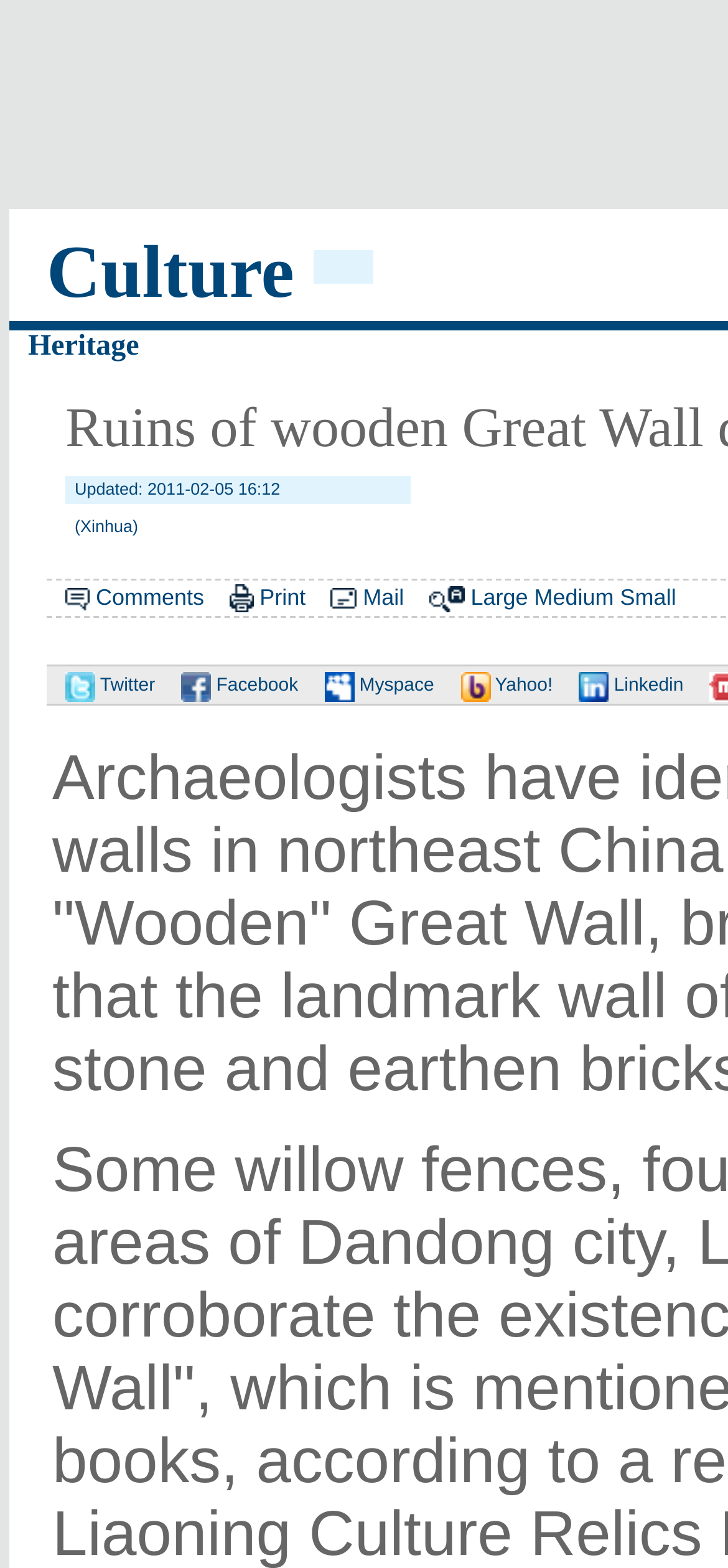Respond with a single word or phrase for the following question: 
What is the position of the 'Comments' link?

Above the images